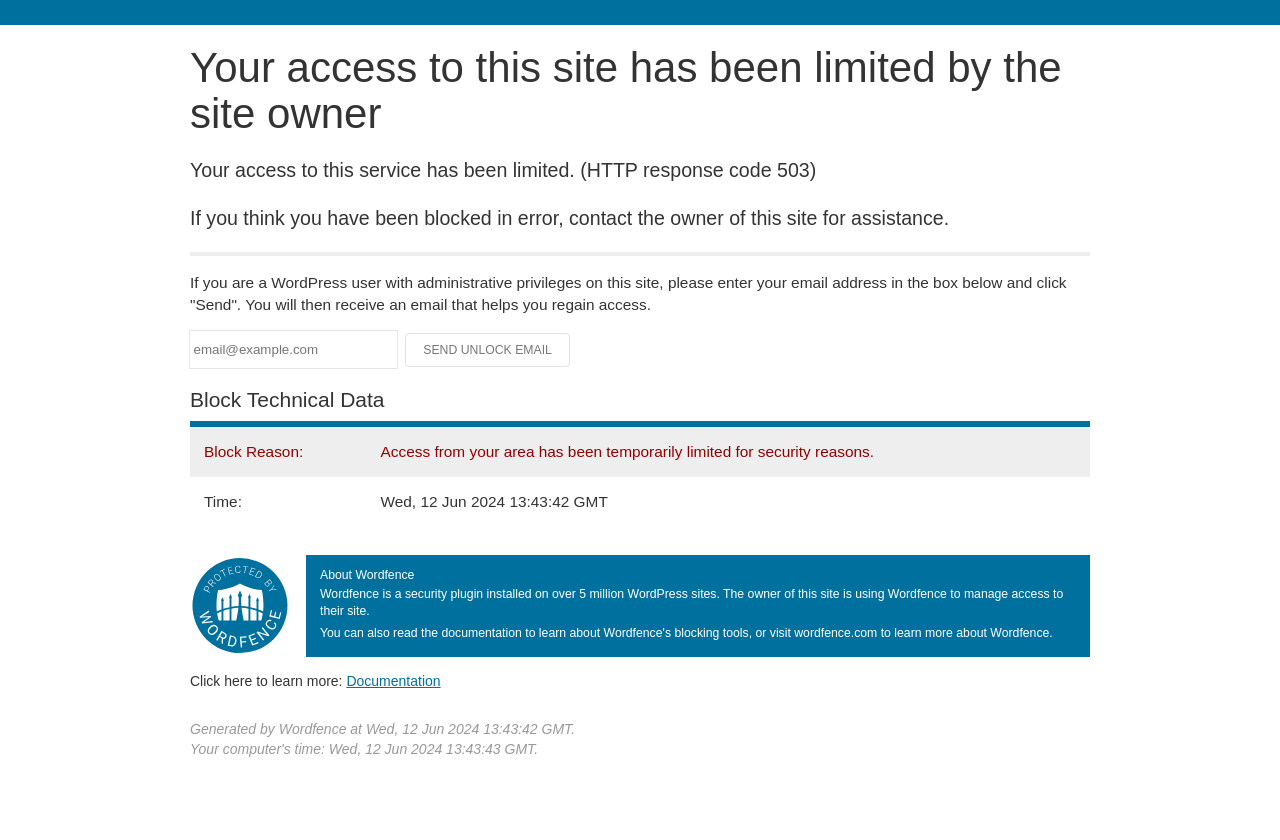Write an elaborate caption that captures the essence of the webpage.

This webpage appears to be a blocked access page, indicating that the user's access to the site has been limited by the site owner. At the top of the page, there is a heading that states "Your access to this site has been limited by the site owner". Below this heading, there are three paragraphs of text explaining the reason for the block, how to regain access, and what to do if you are a WordPress user with administrative privileges.

To the right of the second paragraph, there is a textbox where users can enter their email address to receive an unlock email. Next to the textbox, there is a disabled "Send Unlock Email" button. 

Further down the page, there is a section titled "Block Technical Data" that contains a table with two rows. The first row displays the block reason, and the second row shows the time of the block. 

Below the table, there is an image, followed by a heading that says "About Wordfence". This section provides information about Wordfence, a security plugin installed on over 5 million WordPress sites. 

At the bottom of the page, there are two lines of text: one with a link to Wordfence documentation and another with the timestamp of when the page was generated by Wordfence.